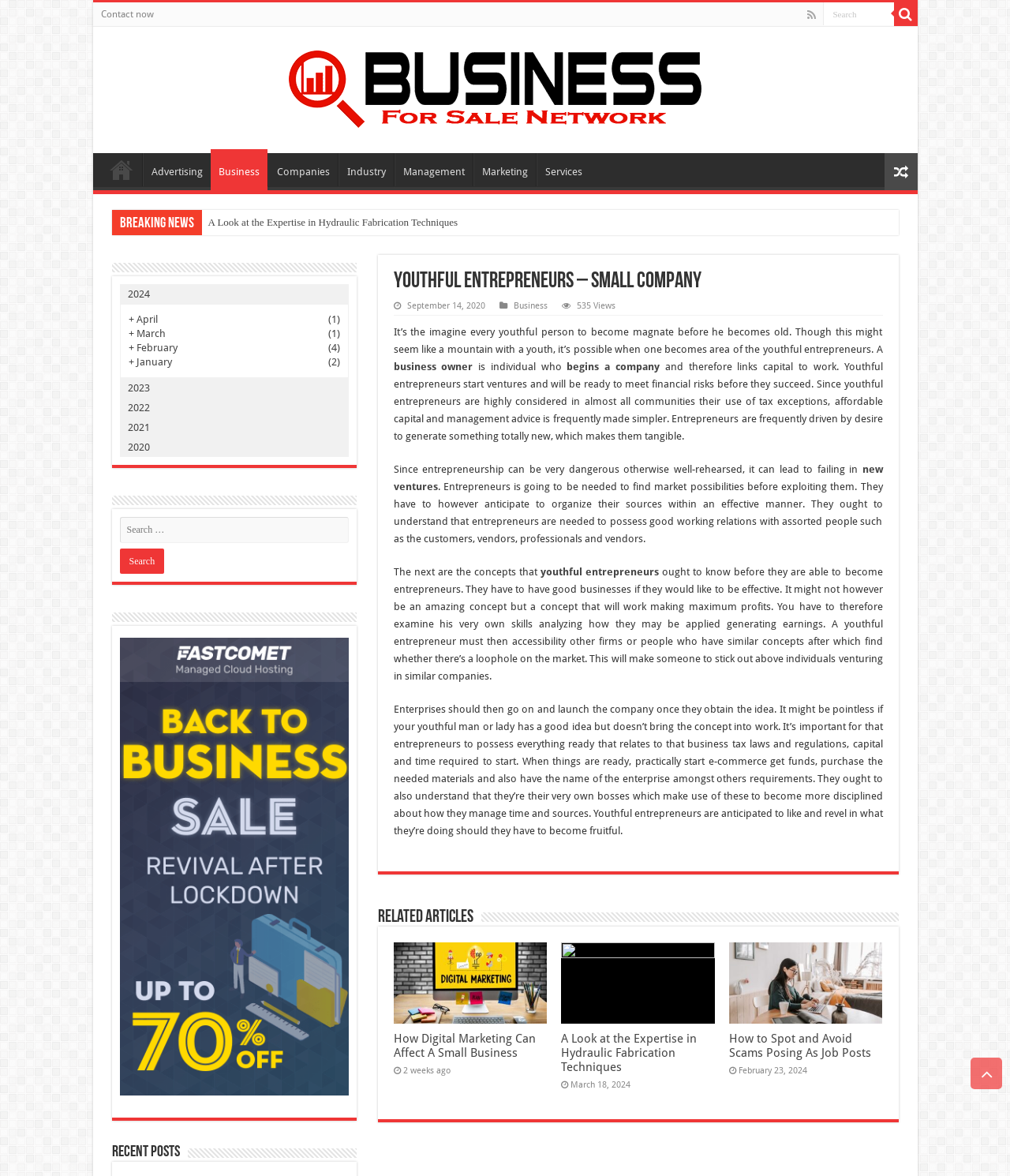Create a full and detailed caption for the entire webpage.

This webpage is about youthful entrepreneurs and small companies. At the top, there is a navigation bar with links to "Home", "Advertising", "Business", "Companies", "Industry", "Management", "Marketing", and "Services". On the top right, there is a search bar with a magnifying glass icon and a "Contact now" button.

Below the navigation bar, there is a heading that reads "Business For Sale Network – Discover It Equipment Rental Benefits" with an image next to it. Underneath, there is a link to "Breaking News" and an article with a heading "Youthful Entrepreneurs – Small Company". The article discusses the concept of youthful entrepreneurs, their characteristics, and the importance of having a good business idea.

The article is divided into several sections, with links to related articles and a "Read more" button at the bottom. On the right side of the article, there is a section with links to recent posts, including "How Digital Marketing Can Affect A Small Business", "A Look at the Expertise in Hydraulic Fabrication Techniques", and "How to Spot and Avoid Scams Posing As Job Posts". Each post has a date and a "Read more" button.

At the bottom of the page, there is an archive section with links to posts from different years, including 2024, 2023, 2022, 2021, and 2020. There is also a search bar and a "Scroll To Top" button.